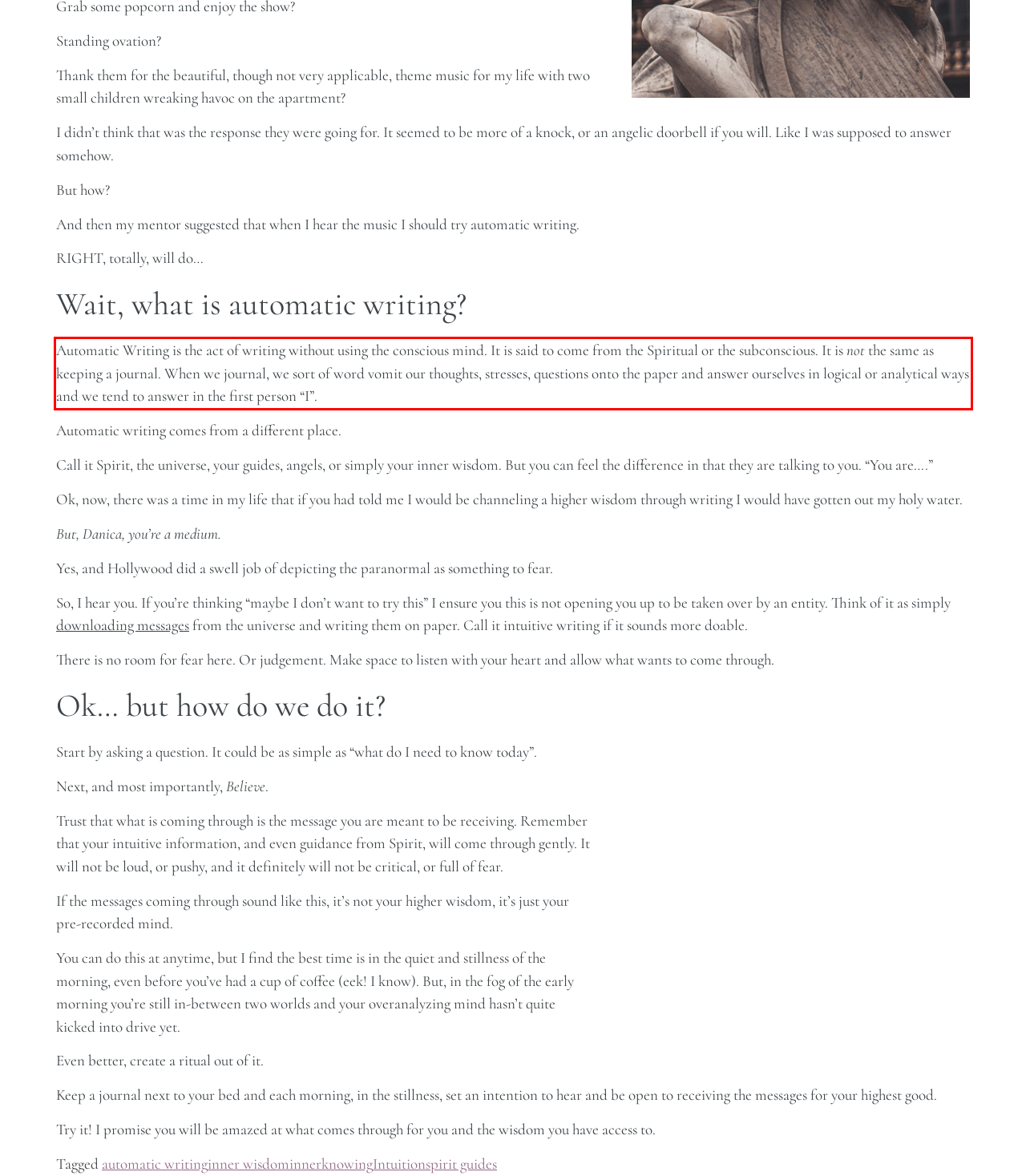Identify the text inside the red bounding box on the provided webpage screenshot by performing OCR.

Automatic Writing is the act of writing without using the conscious mind. It is said to come from the Spiritual or the subconscious. It is not the same as keeping a journal. When we journal, we sort of word vomit our thoughts, stresses, questions onto the paper and answer ourselves in logical or analytical ways and we tend to answer in the first person “I”.